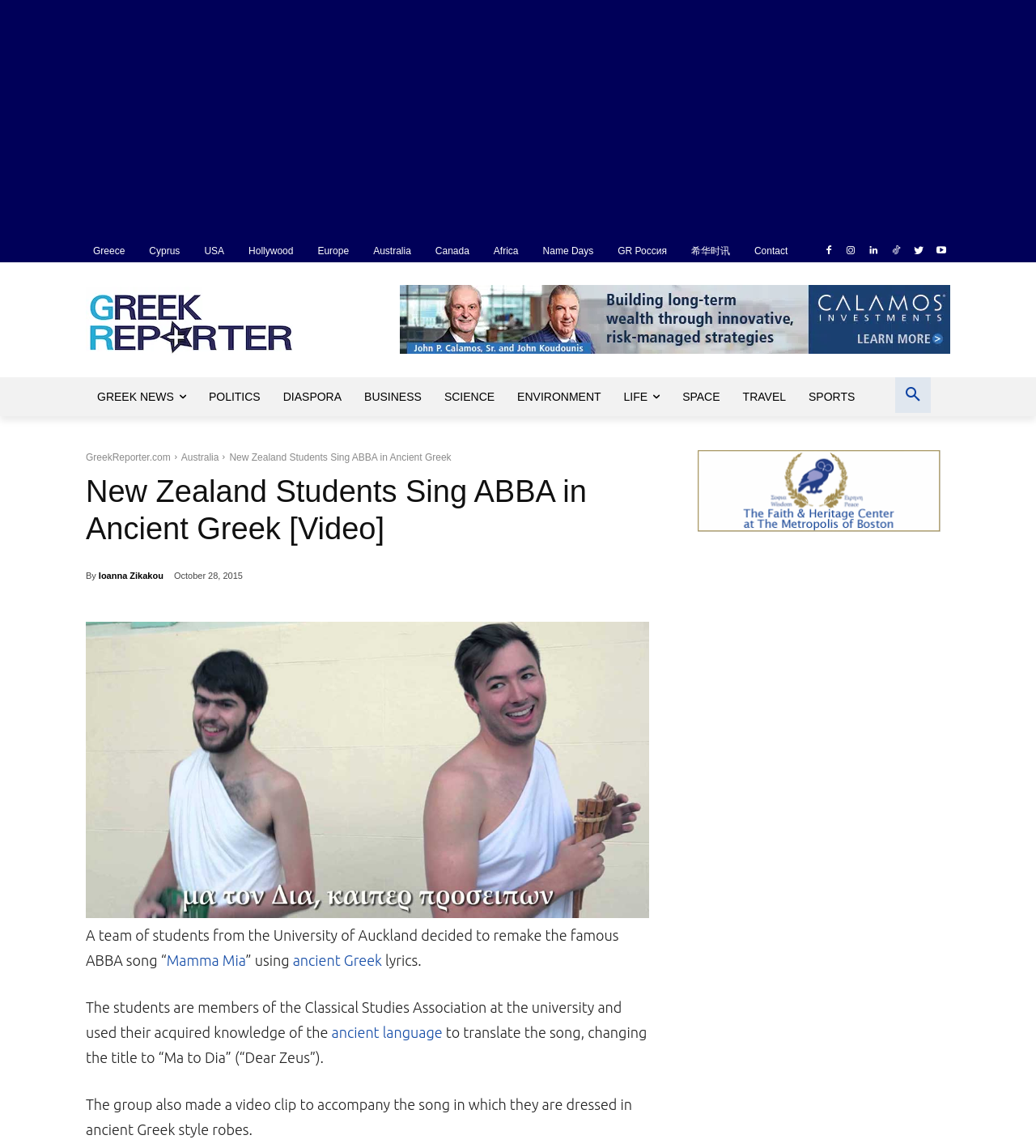Locate the bounding box coordinates of the area that needs to be clicked to fulfill the following instruction: "Read the news about 'Mamma Mia'". The coordinates should be in the format of four float numbers between 0 and 1, namely [left, top, right, bottom].

[0.161, 0.83, 0.237, 0.844]